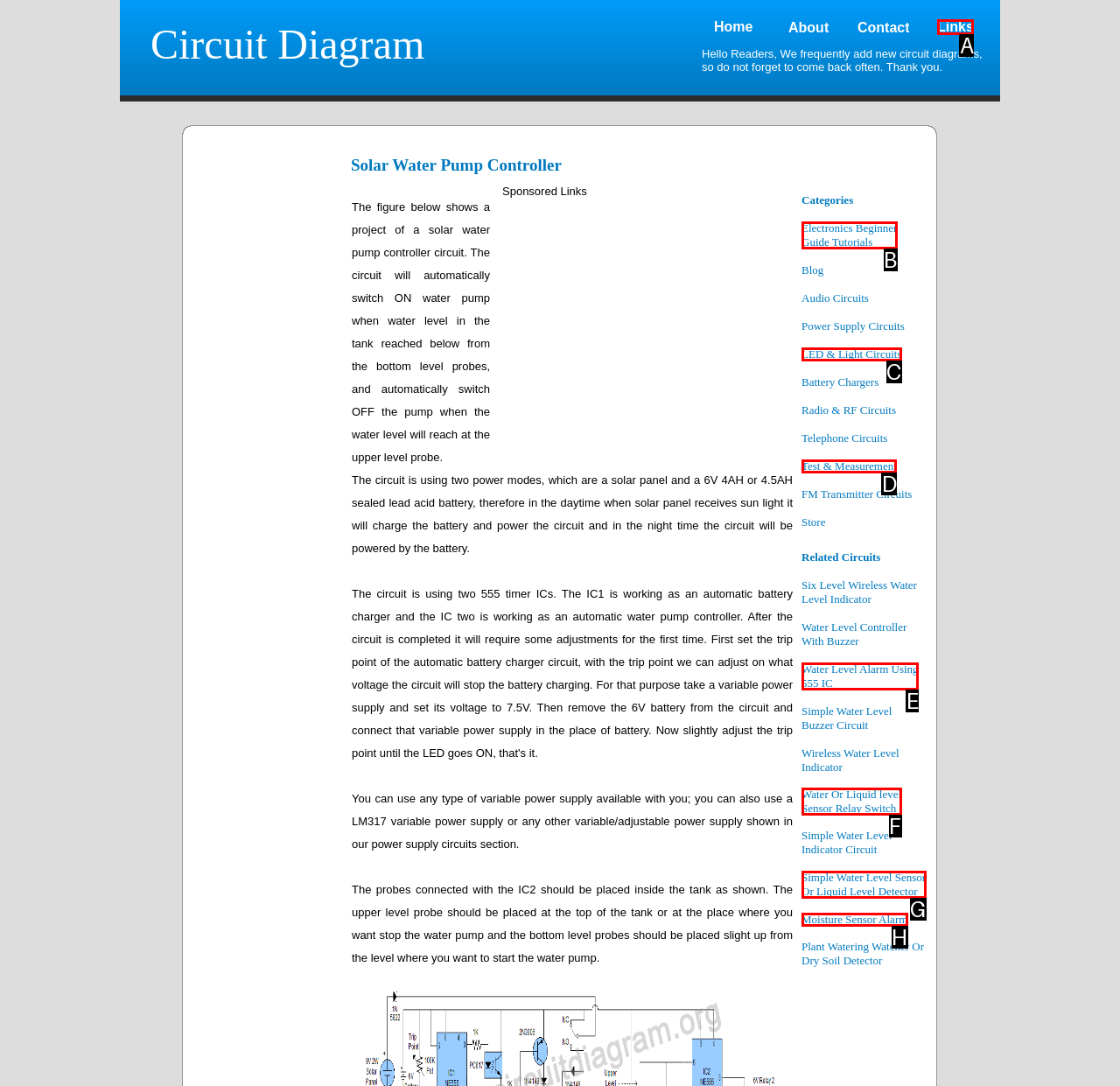Determine the option that best fits the description: Free Quote
Reply with the letter of the correct option directly.

None